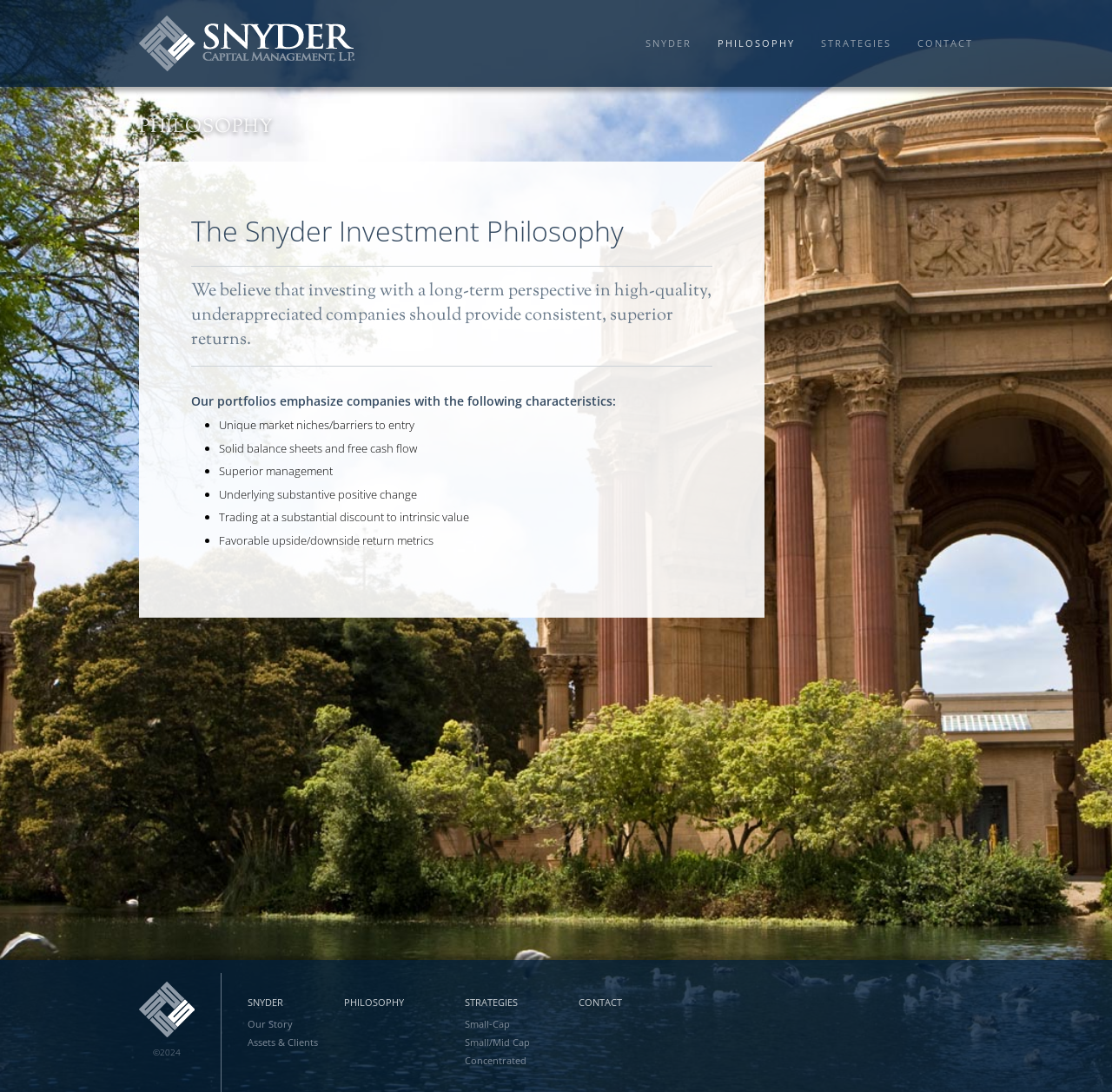Can you find and provide the main heading text of this webpage?

Snyder Capital Management